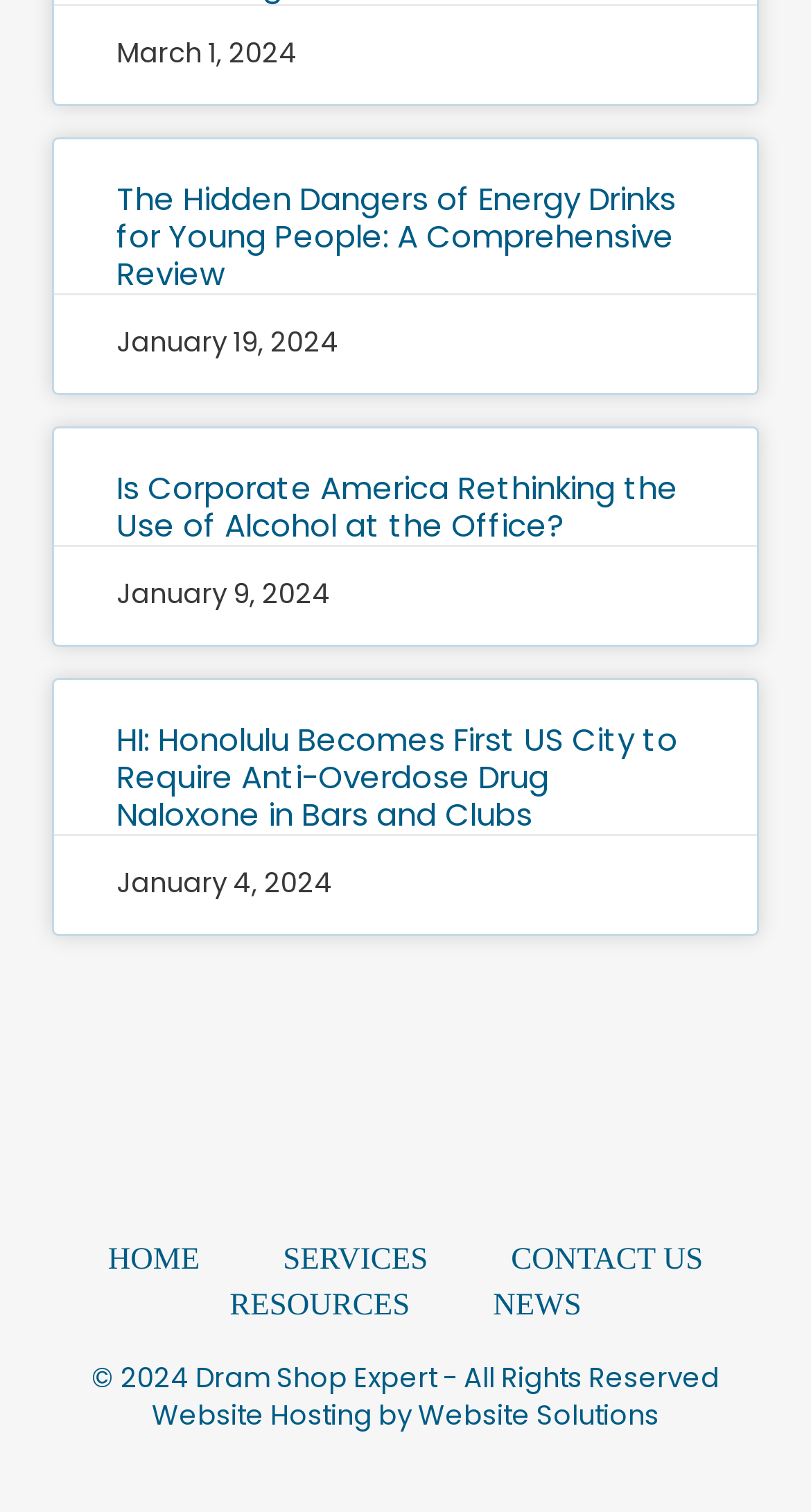Please find the bounding box coordinates of the section that needs to be clicked to achieve this instruction: "contact us".

[0.579, 0.818, 0.918, 0.848]